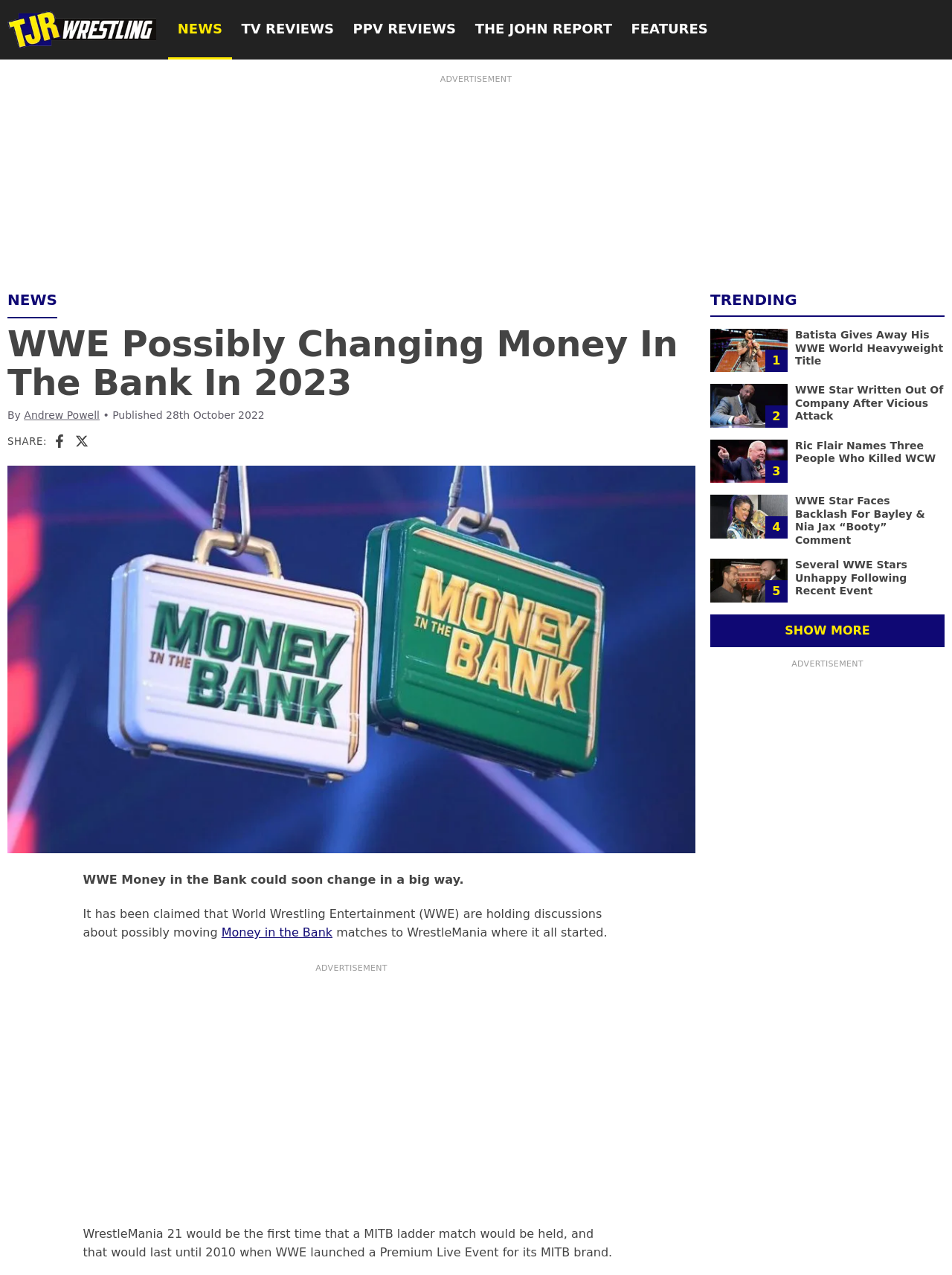Please predict the bounding box coordinates of the element's region where a click is necessary to complete the following instruction: "Click on the NEWS link". The coordinates should be represented by four float numbers between 0 and 1, i.e., [left, top, right, bottom].

[0.177, 0.0, 0.244, 0.047]